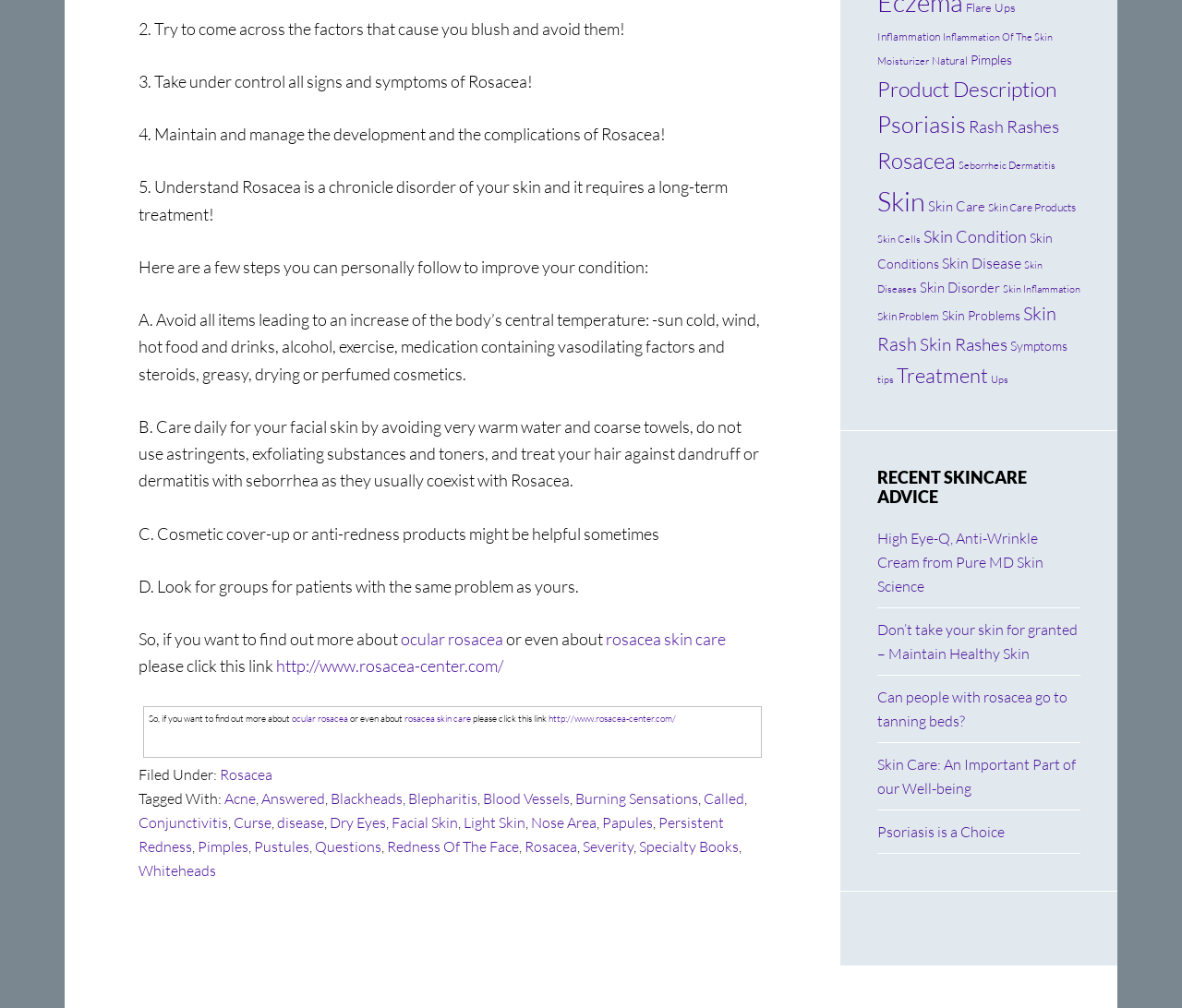Identify the bounding box coordinates of the section that should be clicked to achieve the task described: "Contact Duran".

None